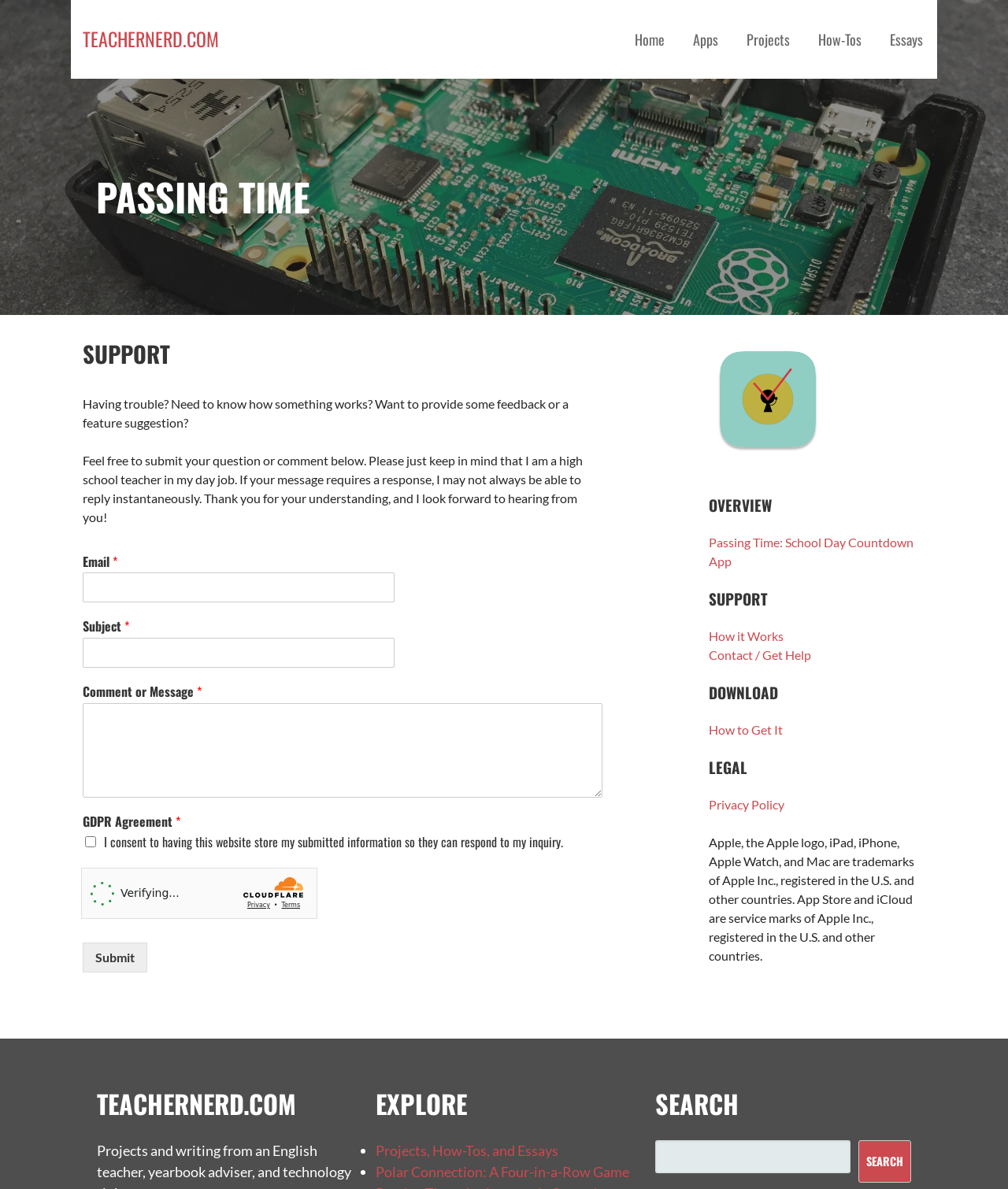What is the purpose of this webpage?
Give a detailed explanation using the information visible in the image.

Based on the content of the webpage, it appears to be a support page where users can submit questions, comments, or feature suggestions. The text on the page indicates that the author is open to feedback and willing to respond to inquiries.